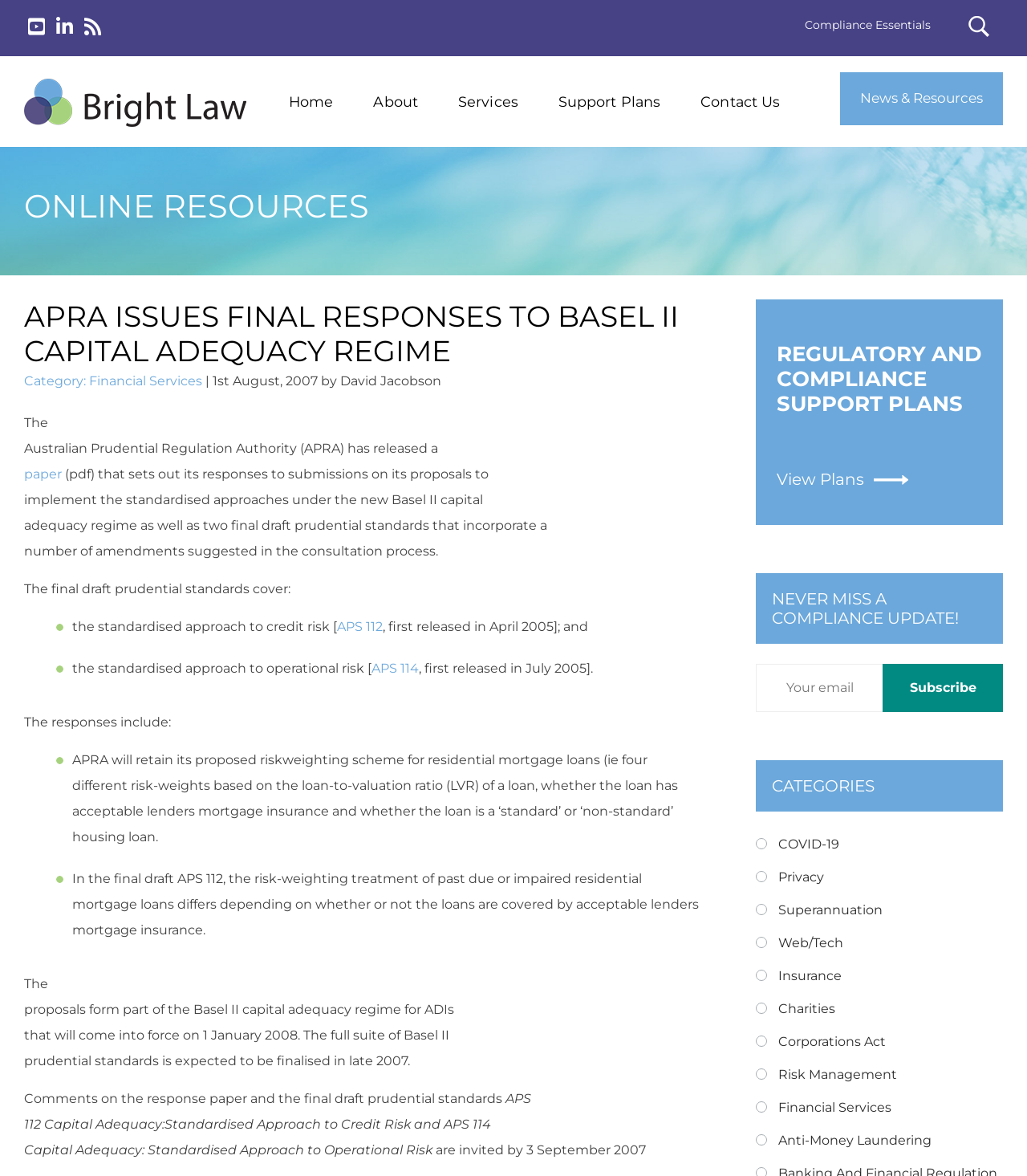What is the purpose of the 'Subscribe' button?
Answer the question with a single word or phrase derived from the image.

To receive compliance updates